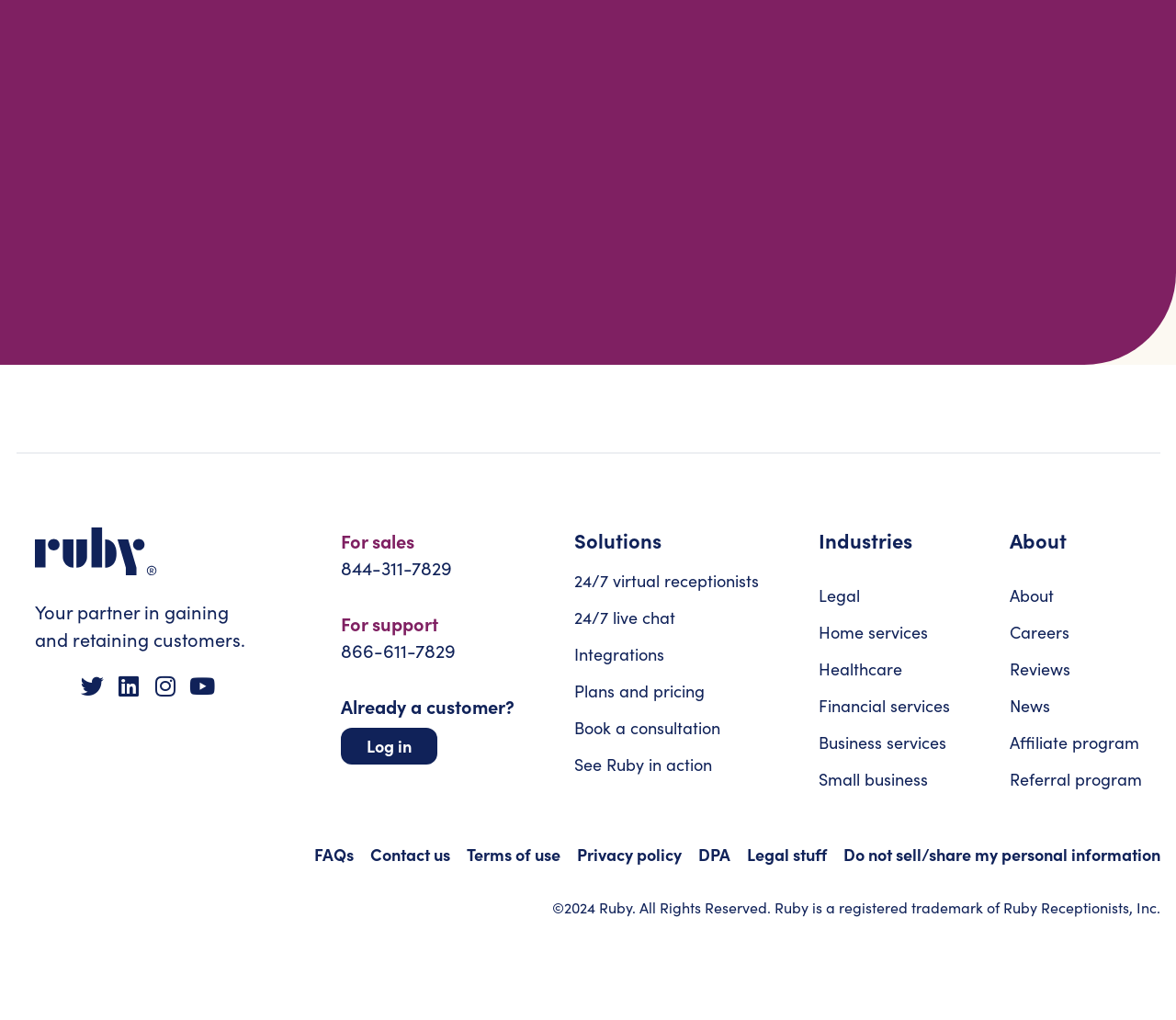Calculate the bounding box coordinates of the UI element given the description: "24/7 live chat".

[0.488, 0.592, 0.645, 0.618]